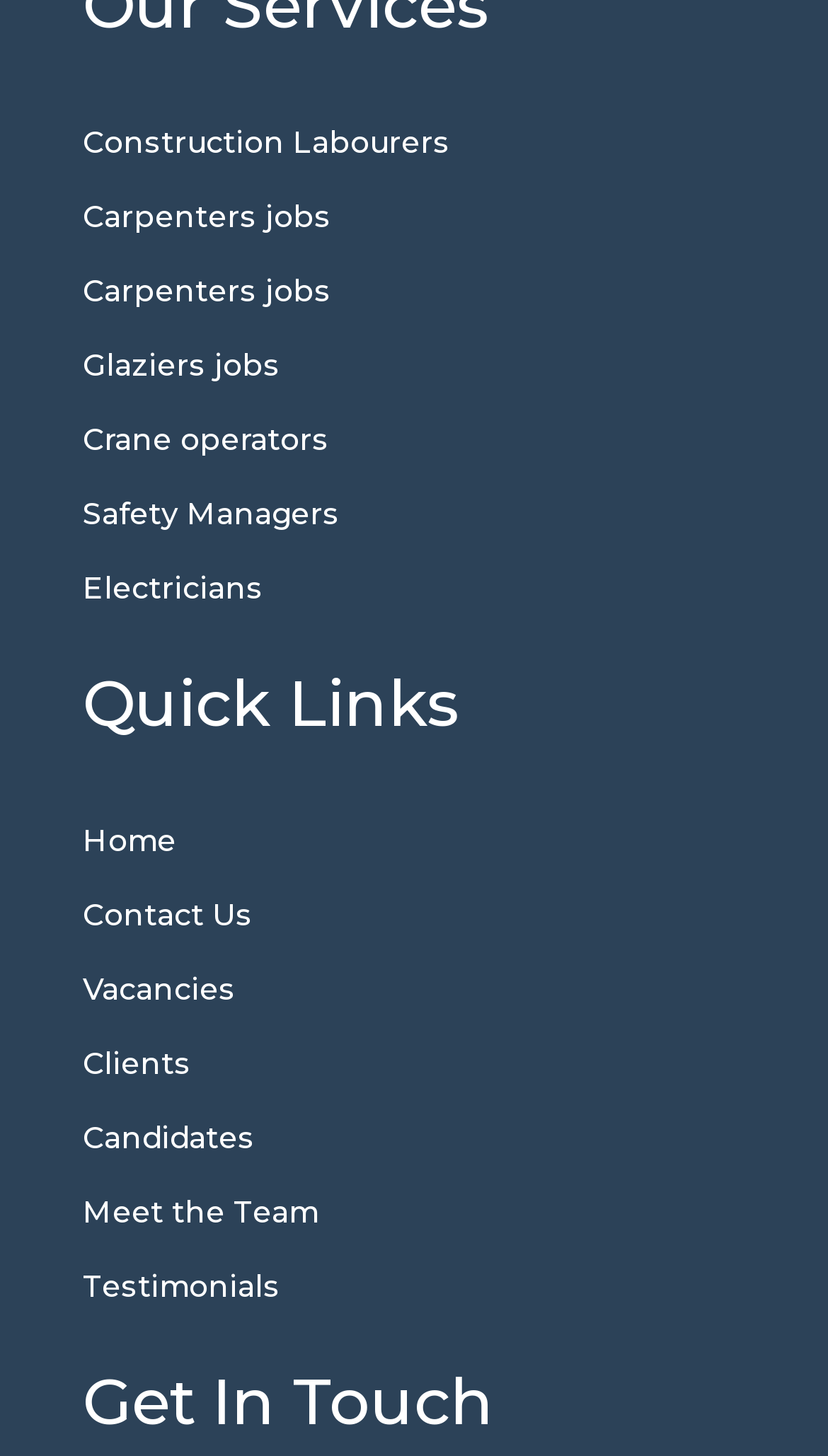Use a single word or phrase to answer the question:
How many sections are there on the webpage?

2